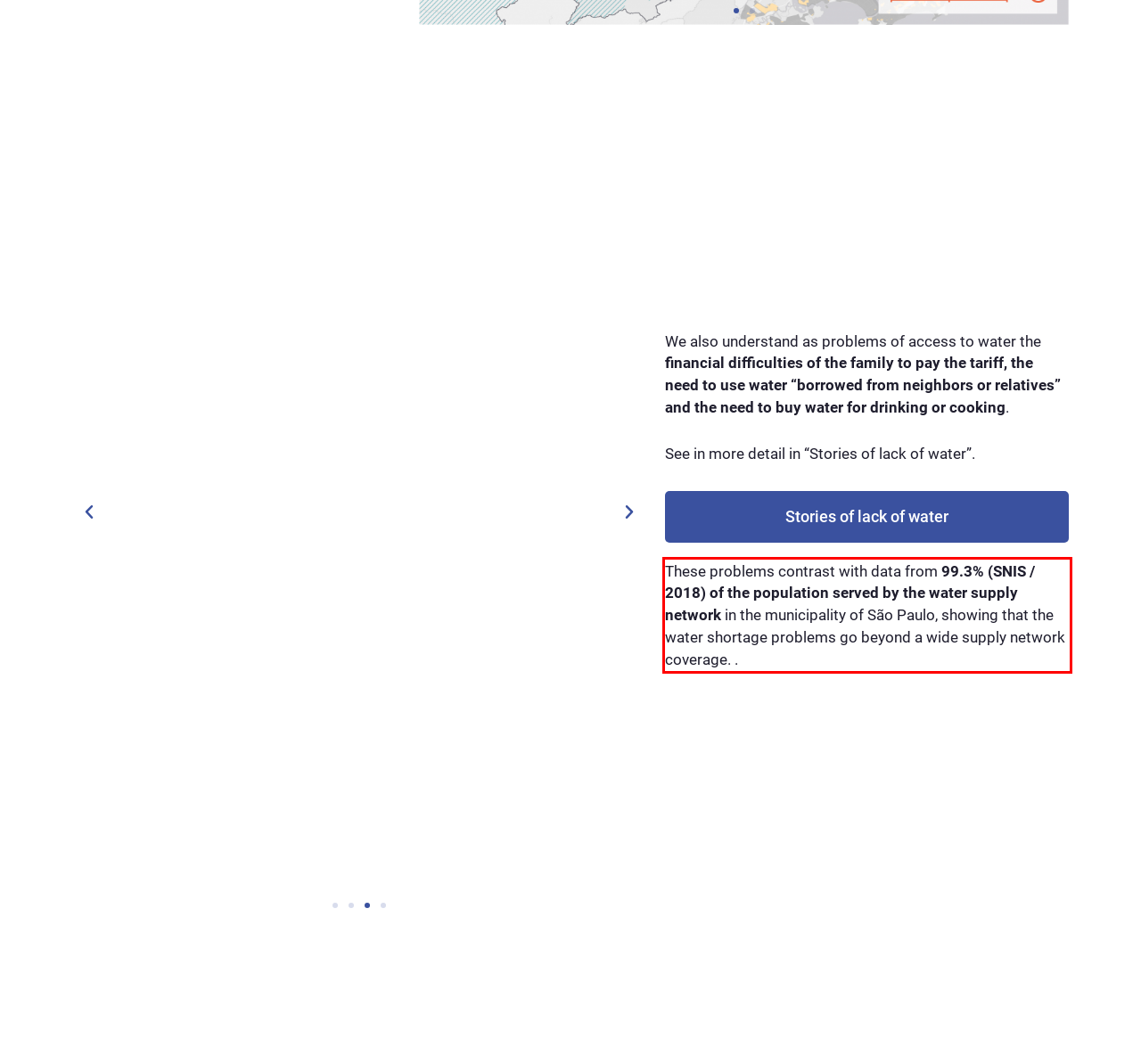Examine the screenshot of the webpage, locate the red bounding box, and generate the text contained within it.

These problems contrast with data from 99.3% (SNIS / 2018) of the population served by the water supply network in the municipality of São Paulo, showing that the water shortage problems go beyond a wide supply network coverage. .